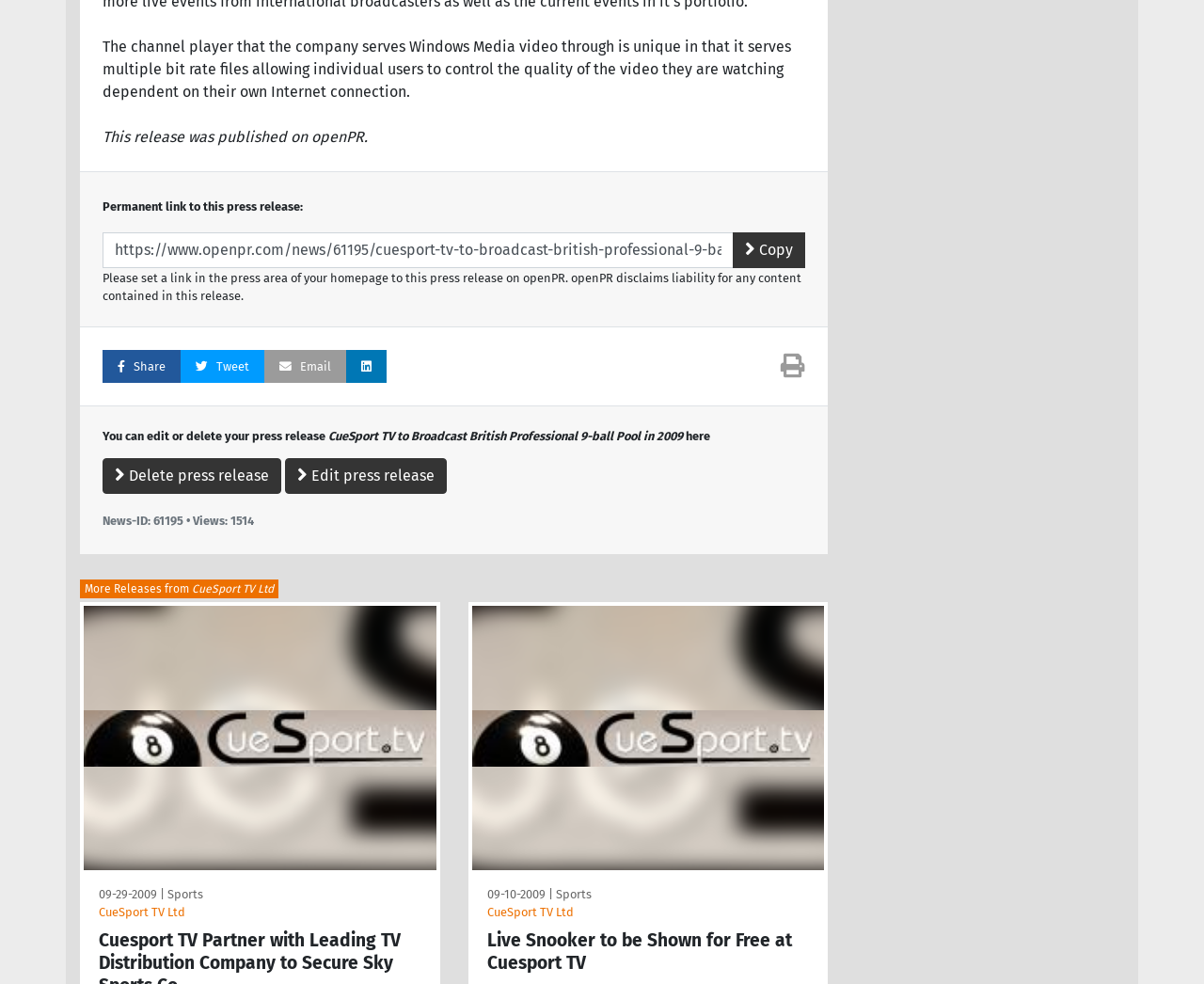Provide the bounding box coordinates for the area that should be clicked to complete the instruction: "Delete the press release".

[0.085, 0.466, 0.234, 0.502]